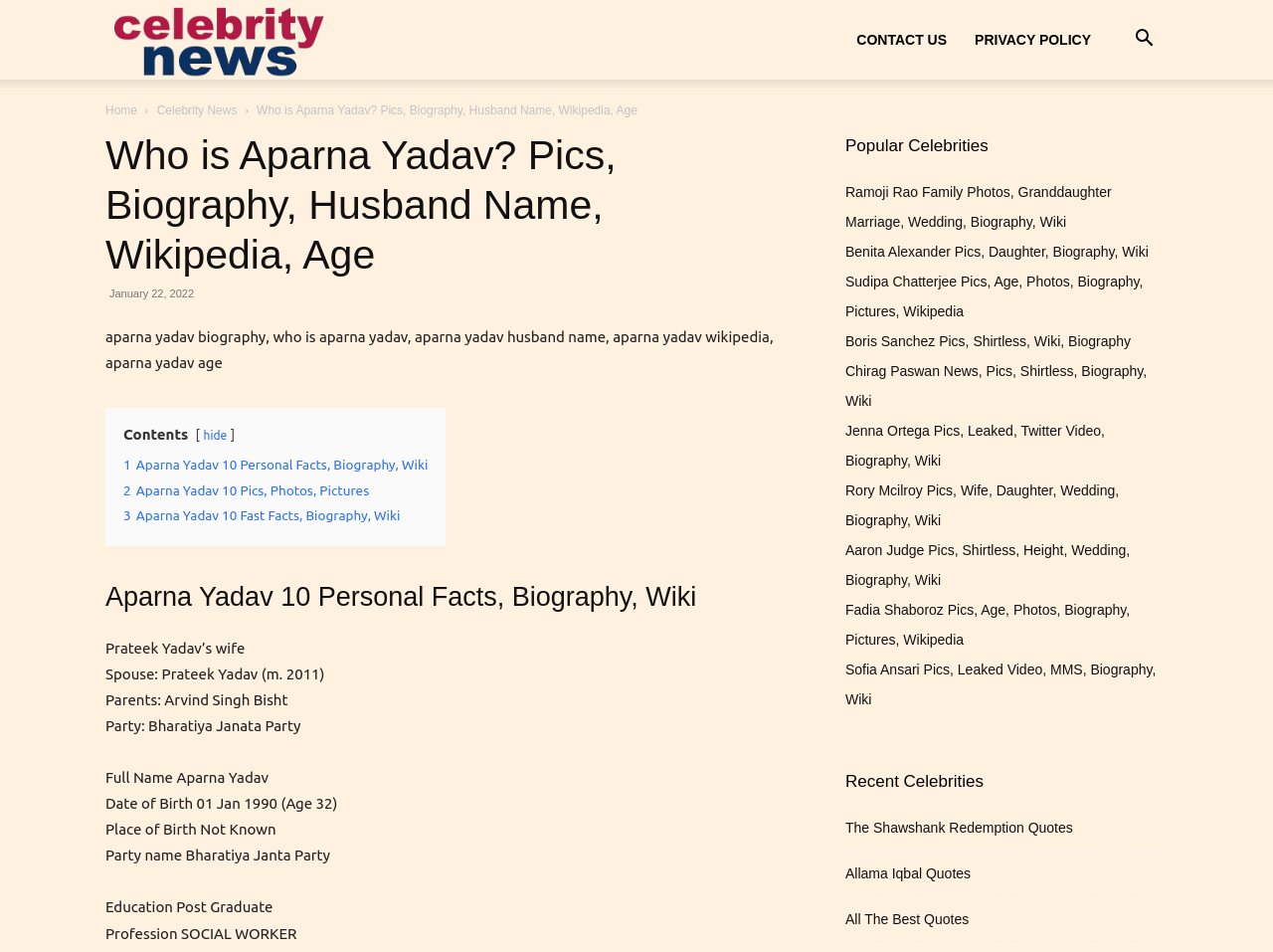Utilize the information from the image to answer the question in detail:
What is the name of the party Aparna Yadav belongs to?

The answer can be found in the biography section of Aparna Yadav, where it is mentioned that she belongs to the Bharatiya Janata Party.